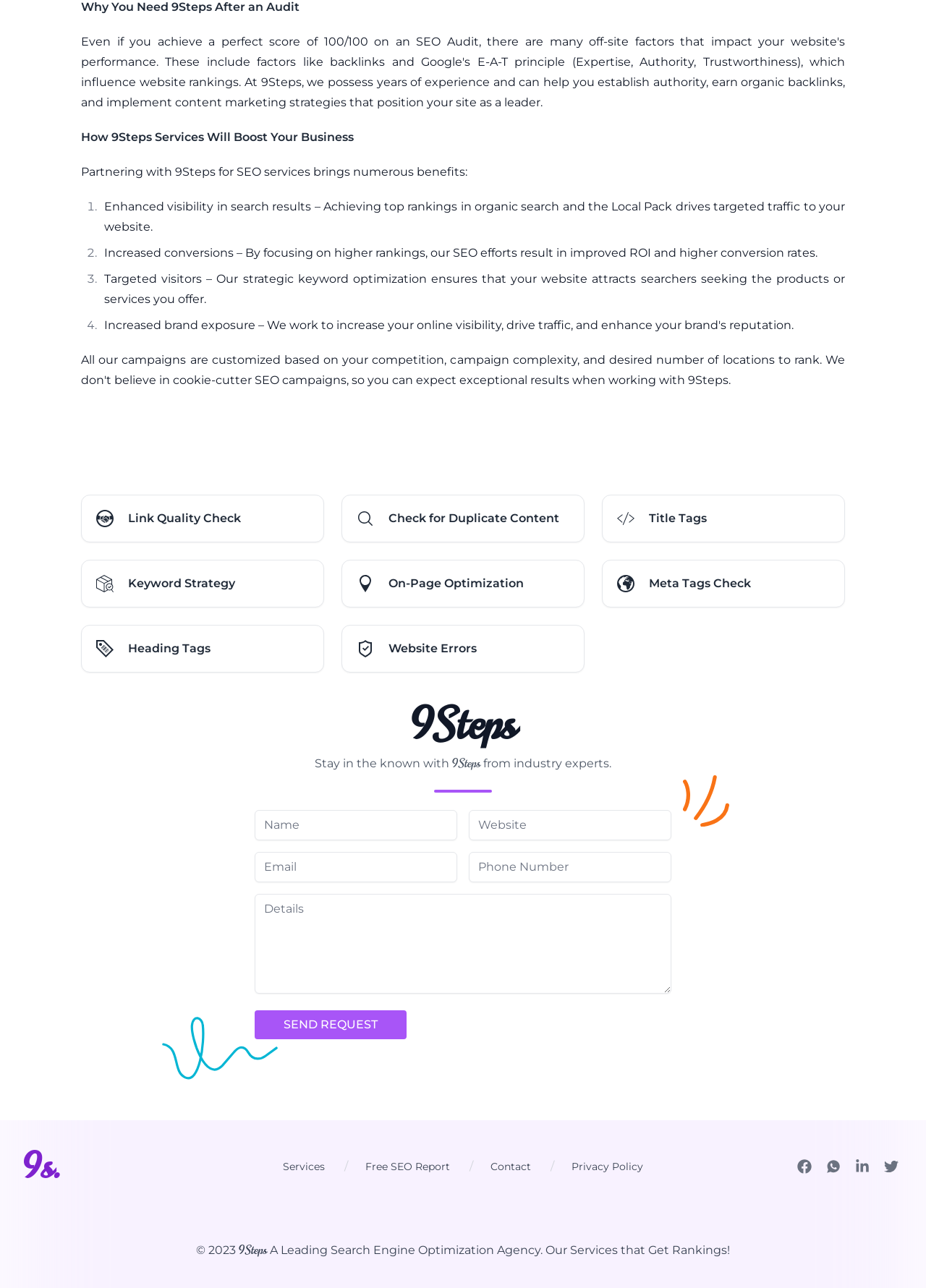Please reply to the following question using a single word or phrase: 
What is the text on the 'Form Submit Button'?

SEND REQUEST